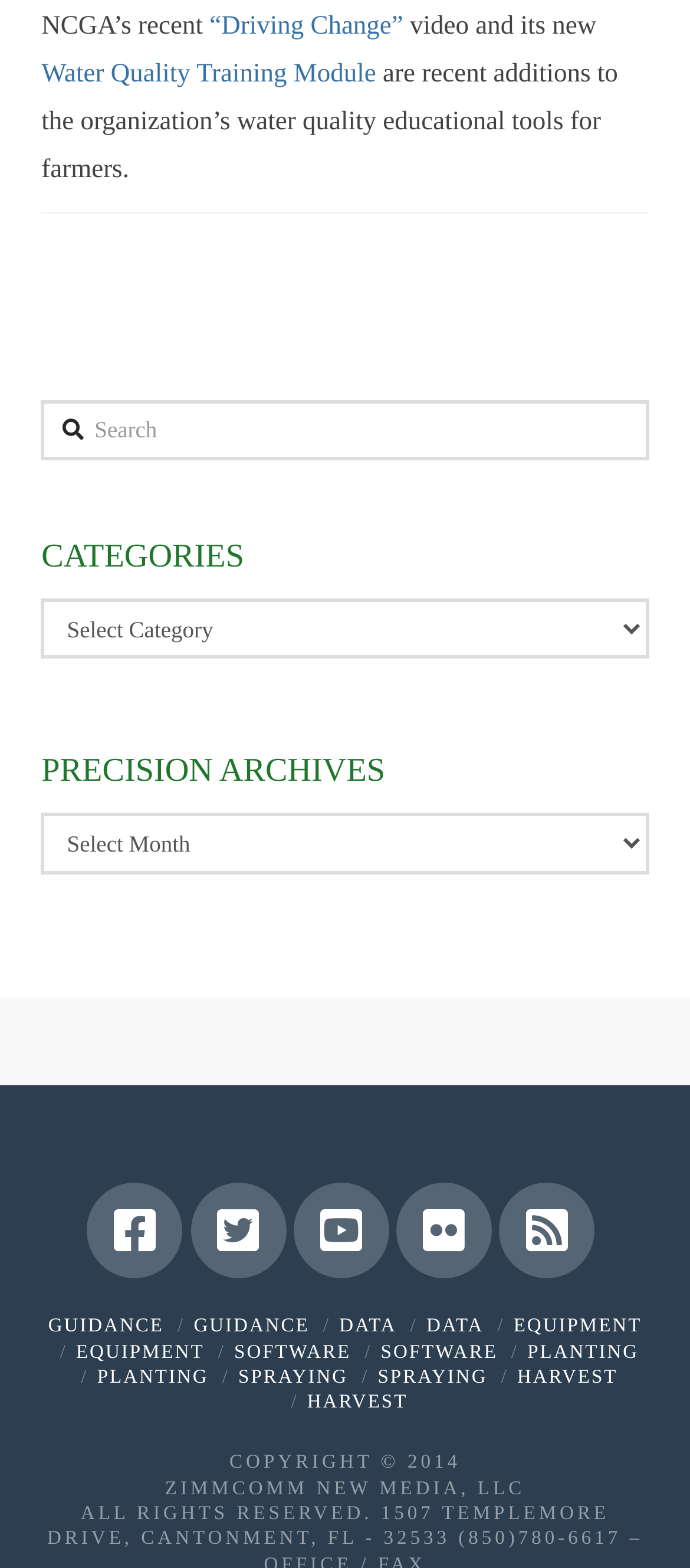How many social media links are at the bottom of the webpage?
Based on the image, provide a one-word or brief-phrase response.

5